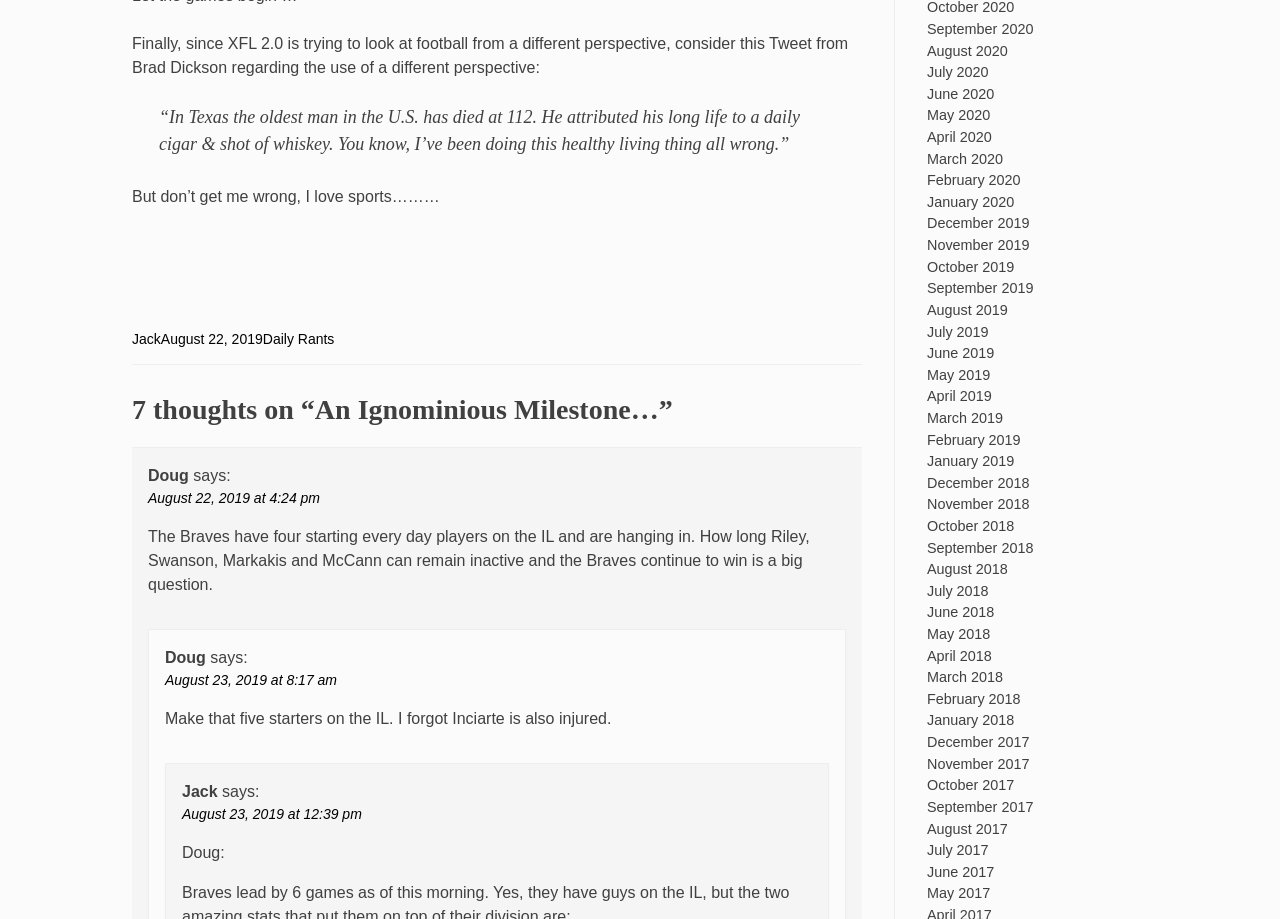What is the date of the comment by Doug?
Use the image to give a comprehensive and detailed response to the question.

The date of the comment by Doug can be found in the footer section of the comment, where it says 'August 22, 2019 at 4:24 pm'.